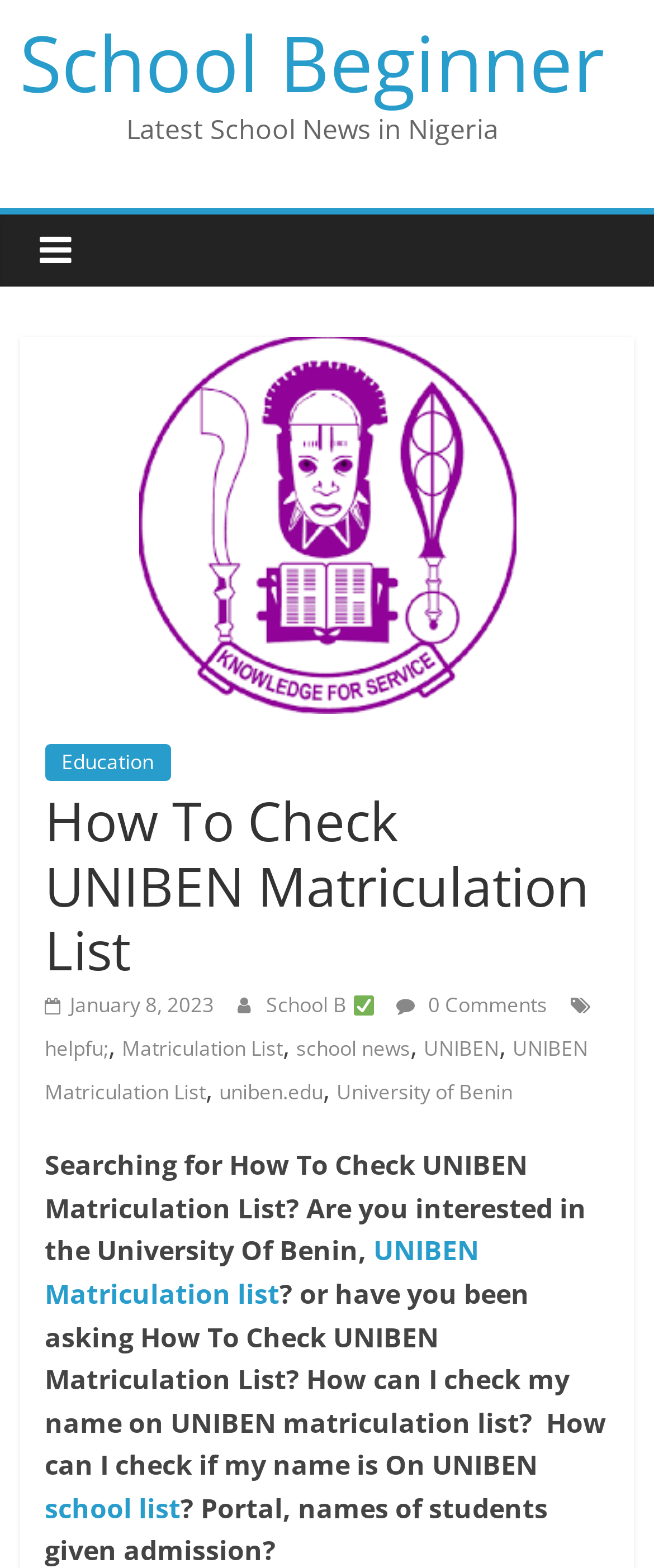Specify the bounding box coordinates of the area to click in order to execute this command: 'View UNIBEN COURSES'. The coordinates should consist of four float numbers ranging from 0 to 1, and should be formatted as [left, top, right, bottom].

[0.212, 0.214, 0.788, 0.455]